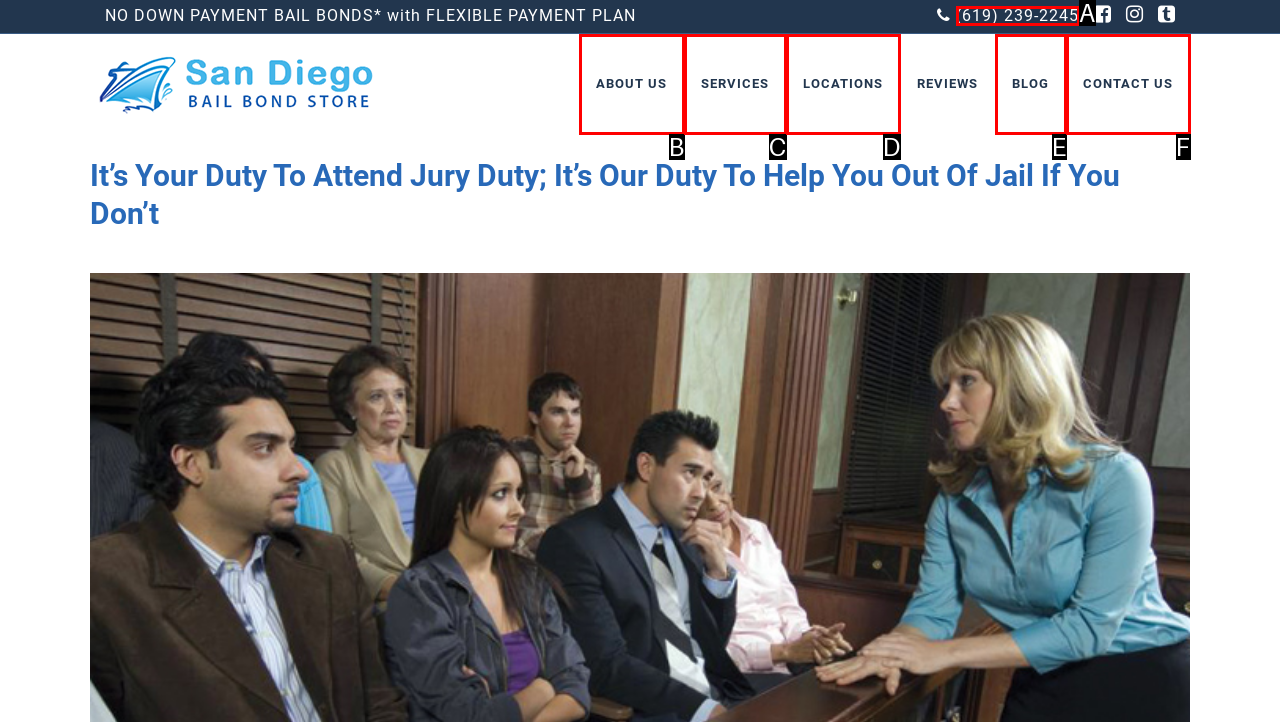Determine which HTML element corresponds to the description: About Us. Provide the letter of the correct option.

B